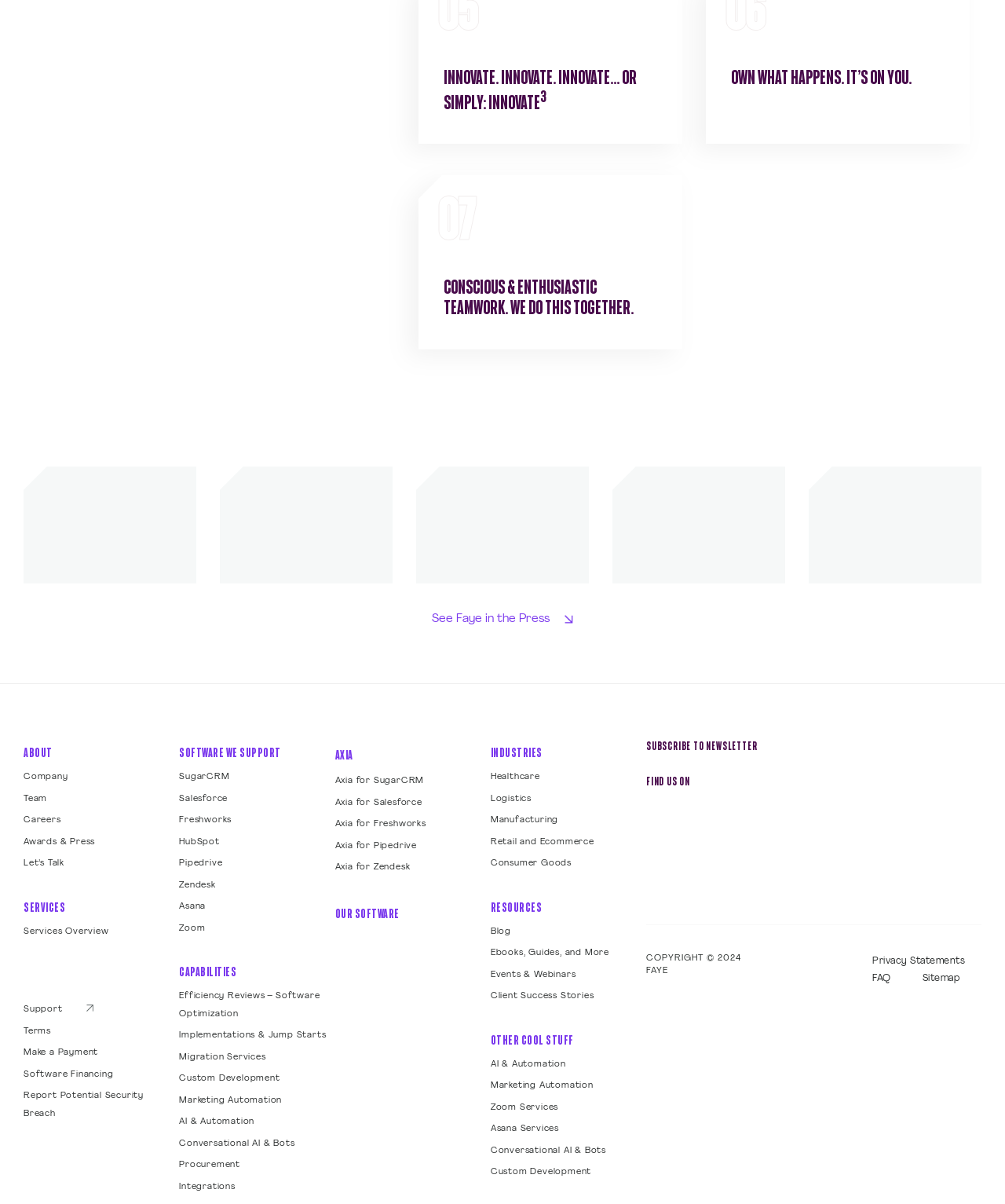Specify the bounding box coordinates of the area that needs to be clicked to achieve the following instruction: "Click on 'See Faye in the Press'".

[0.43, 0.507, 0.57, 0.522]